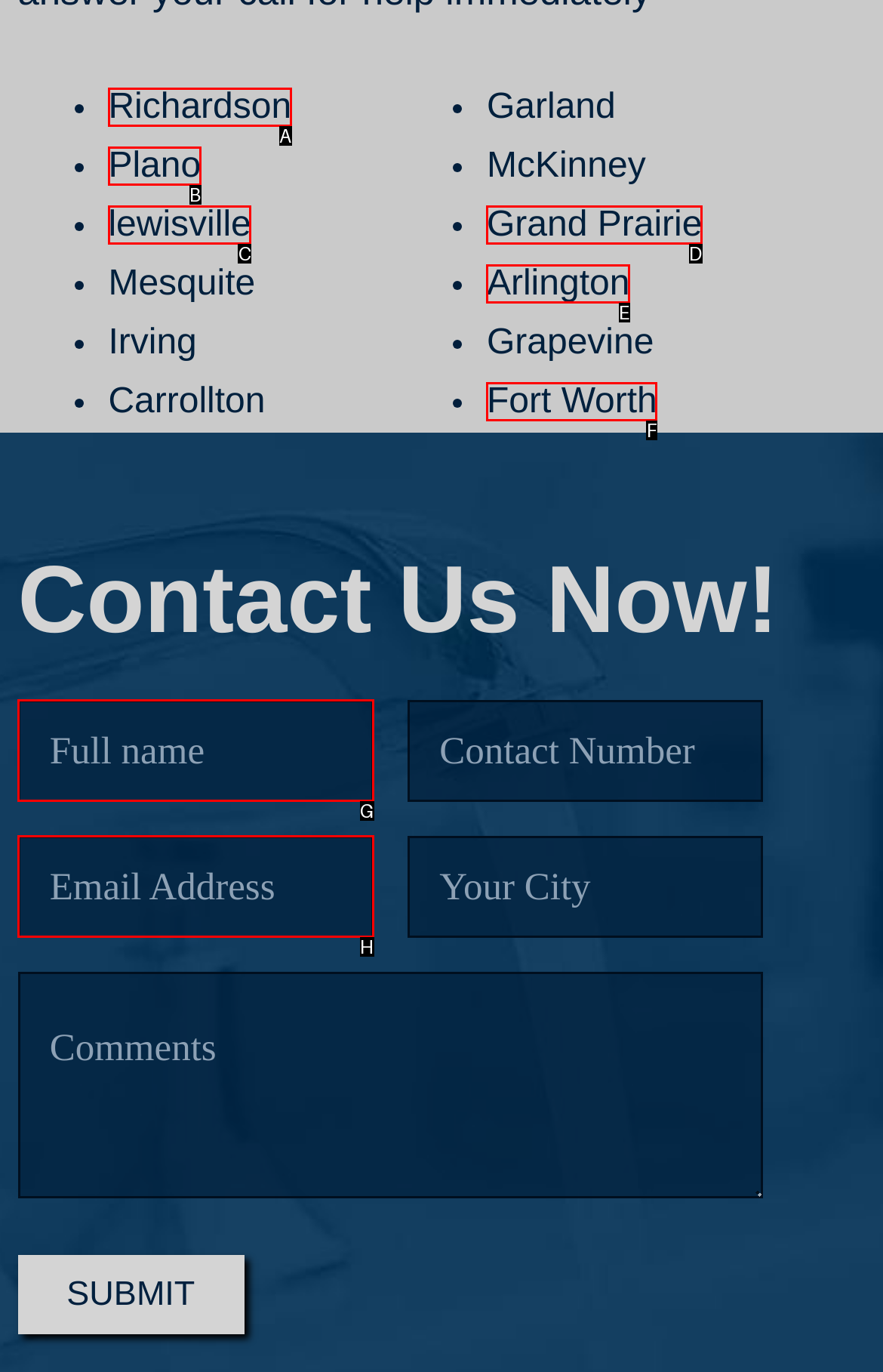Show which HTML element I need to click to perform this task: Click on Richardson Answer with the letter of the correct choice.

A